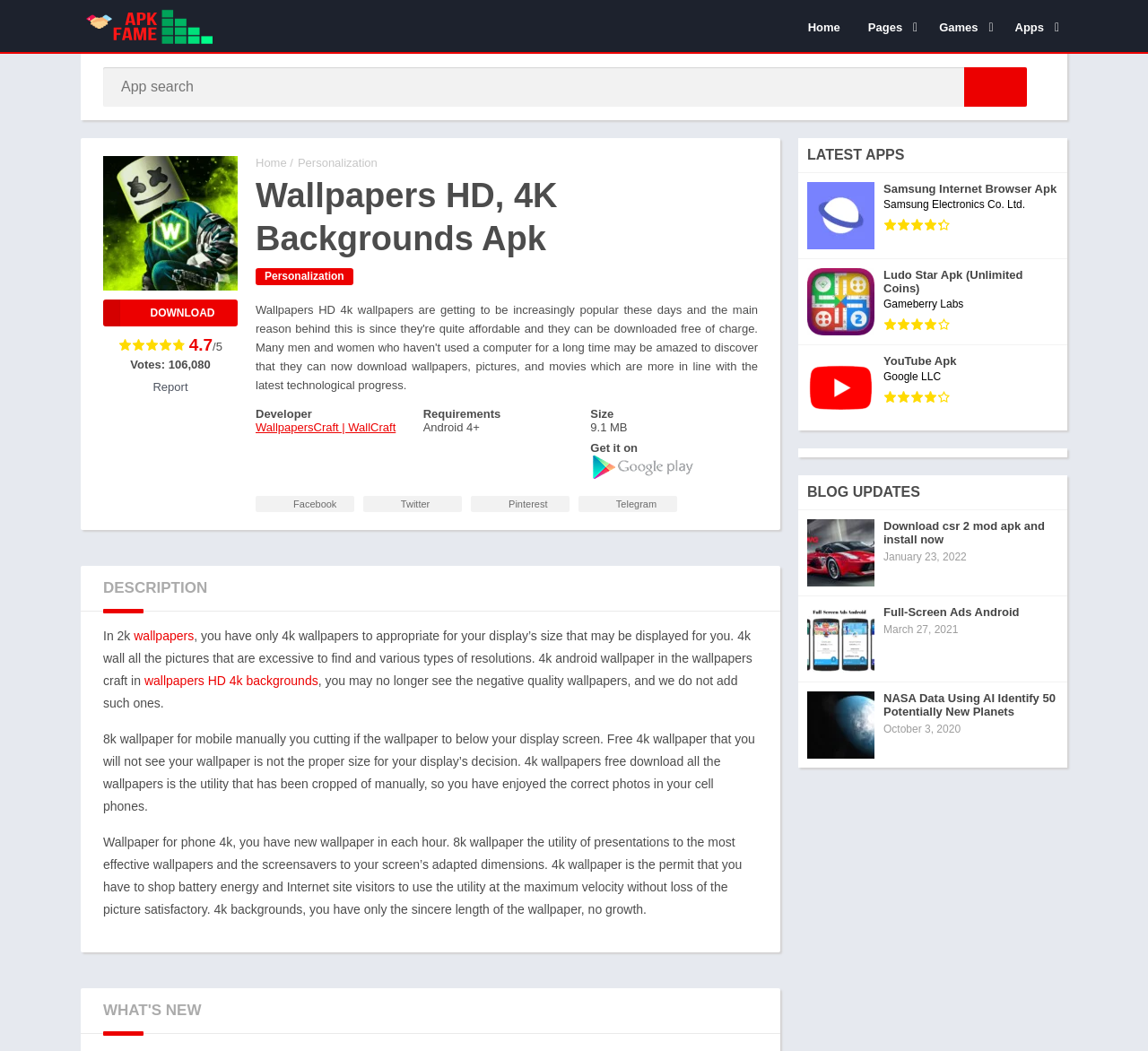Show the bounding box coordinates for the element that needs to be clicked to execute the following instruction: "Check the latest apps". Provide the coordinates in the form of four float numbers between 0 and 1, i.e., [left, top, right, bottom].

[0.695, 0.165, 0.93, 0.247]